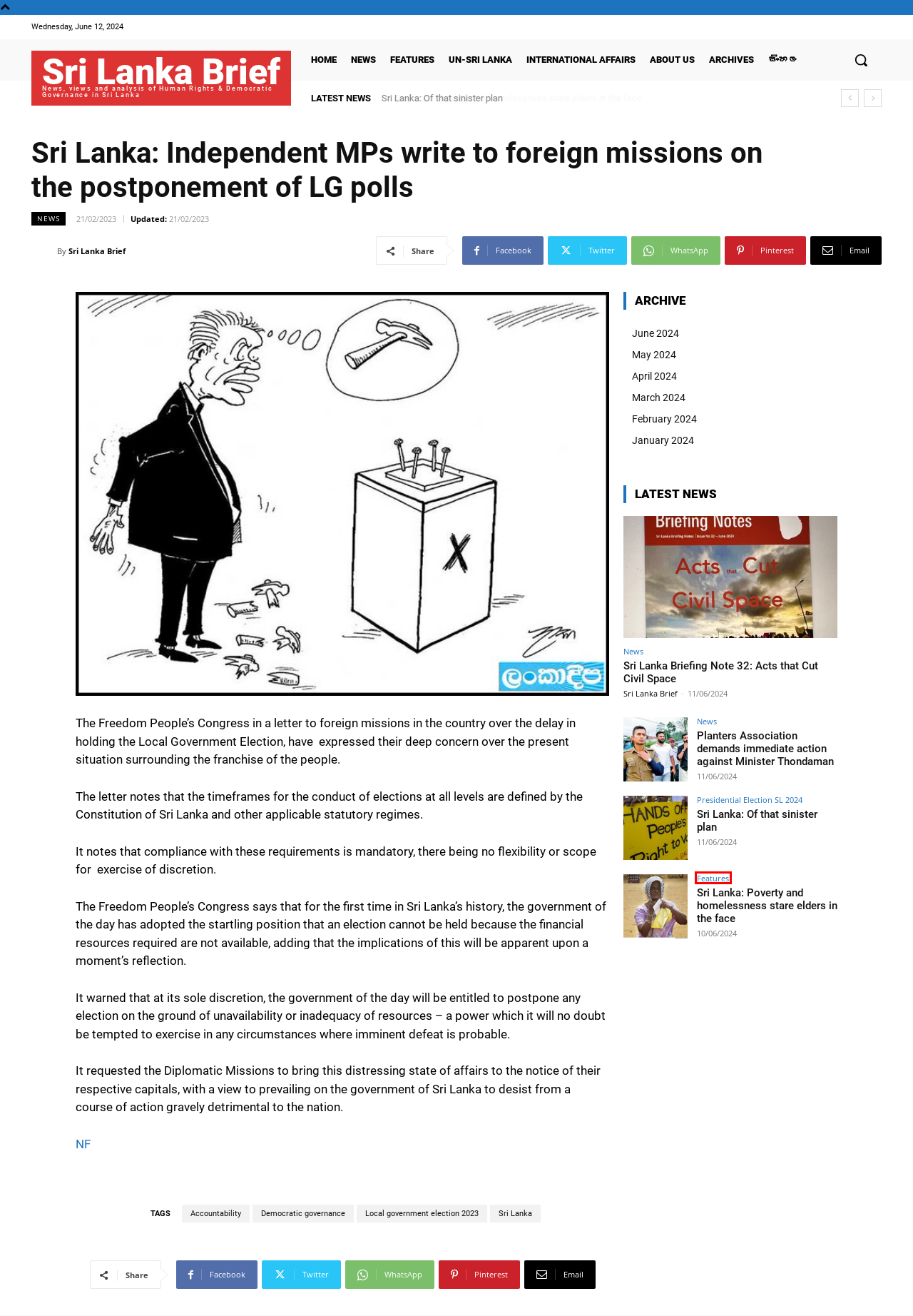Examine the screenshot of the webpage, which includes a red bounding box around an element. Choose the best matching webpage description for the page that will be displayed after clicking the element inside the red bounding box. Here are the candidates:
A. March 2024 • Sri Lanka Brief
B. Sri Lanka Archives • Sri Lanka Brief
C. April 2024 • Sri Lanka Brief
D. Local government election 2023 Archives • Sri Lanka Brief
E. Planters Association demands immediate action against Minister Thondaman • Sri Lanka Brief
F. Features Archives • Sri Lanka Brief
G. June 2024 • Sri Lanka Brief
H. January 2024 • Sri Lanka Brief

F